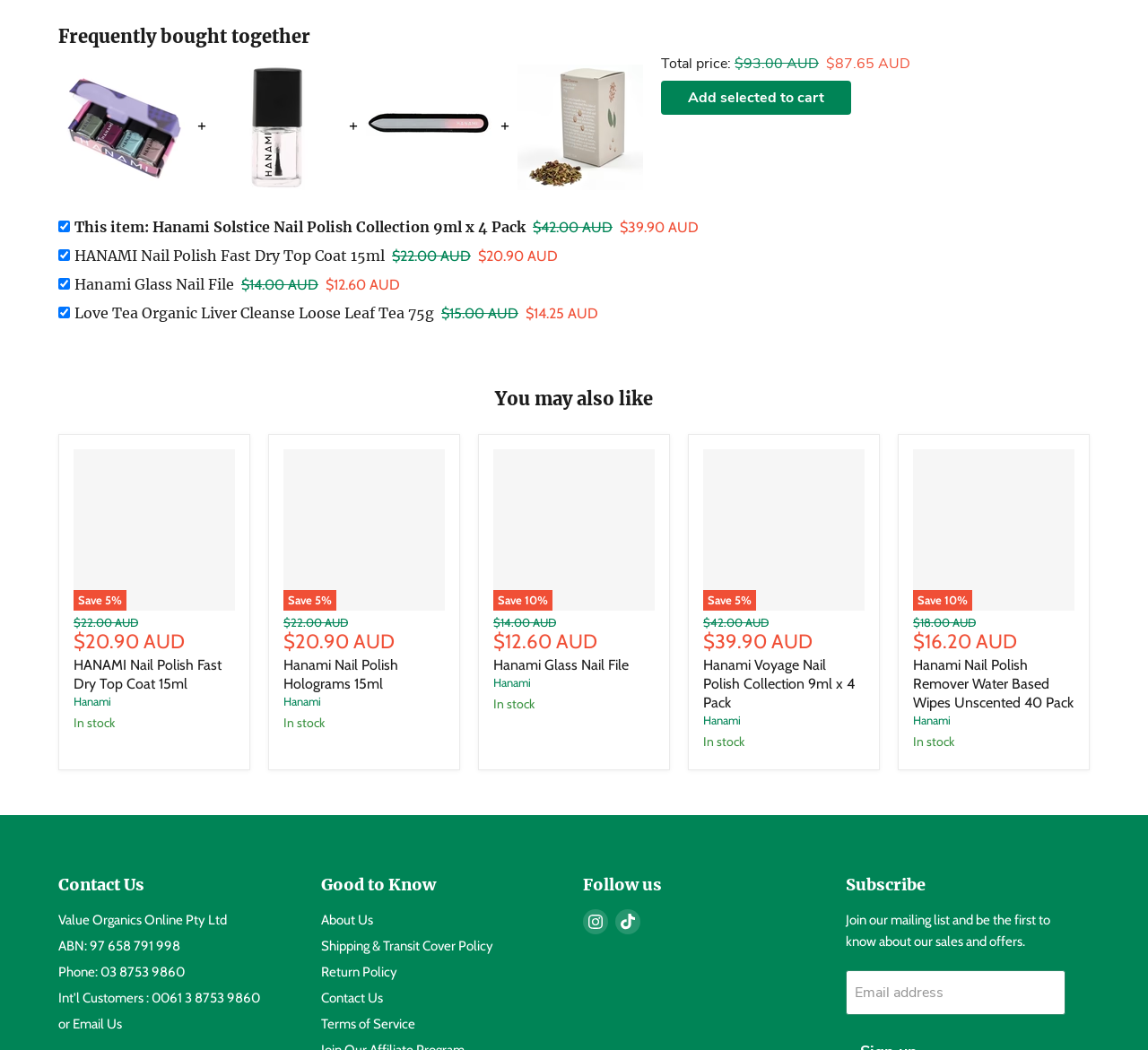Use the information in the screenshot to answer the question comprehensively: What is the price of Love Tea Organic Liver Cleanse Loose Leaf Tea 75g?

The price of Love Tea Organic Liver Cleanse Loose Leaf Tea 75g is explicitly stated as 14.25 AUD on the webpage.